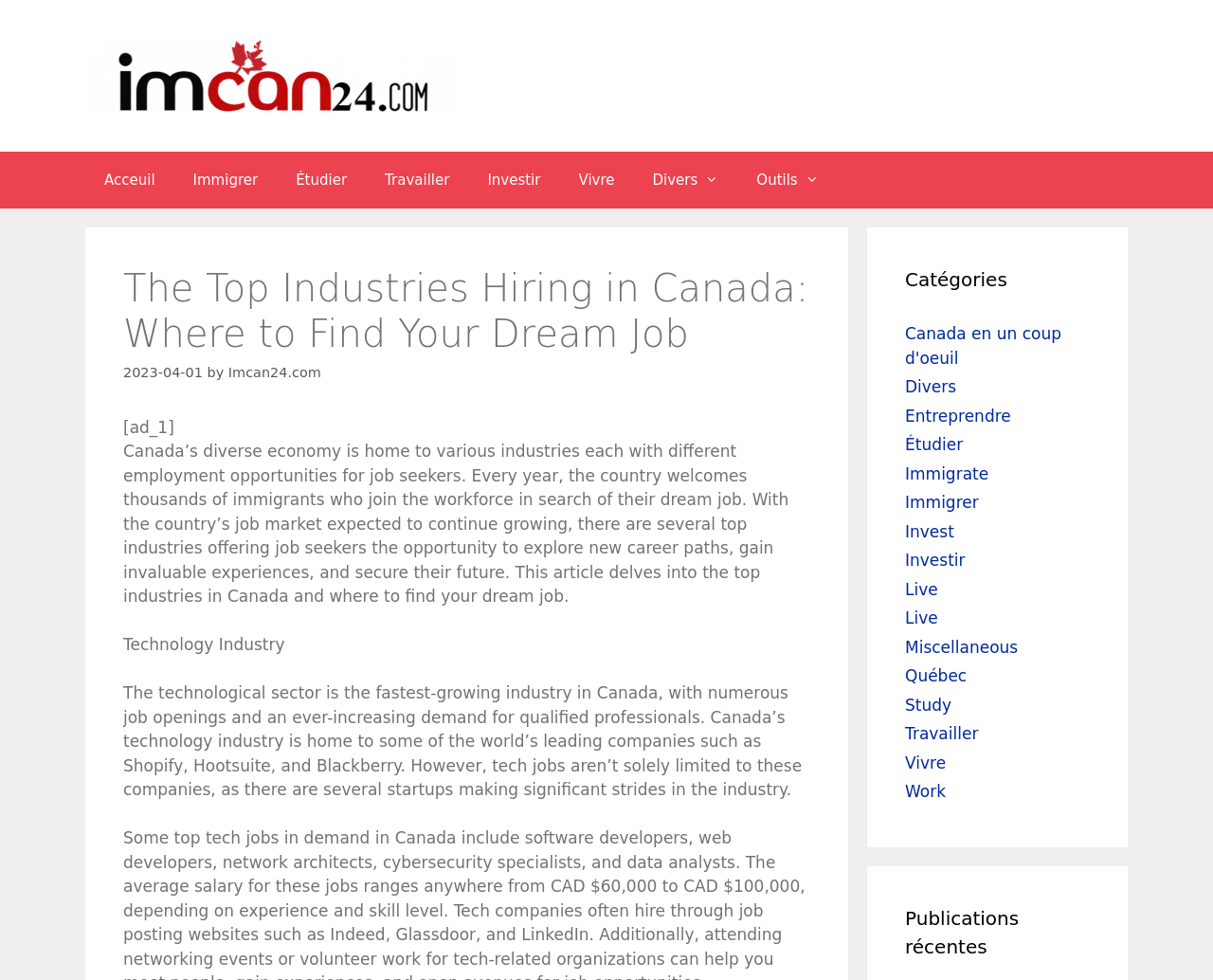What is the name of the author of the article?
Based on the image, give a concise answer in the form of a single word or short phrase.

Imcan24.com